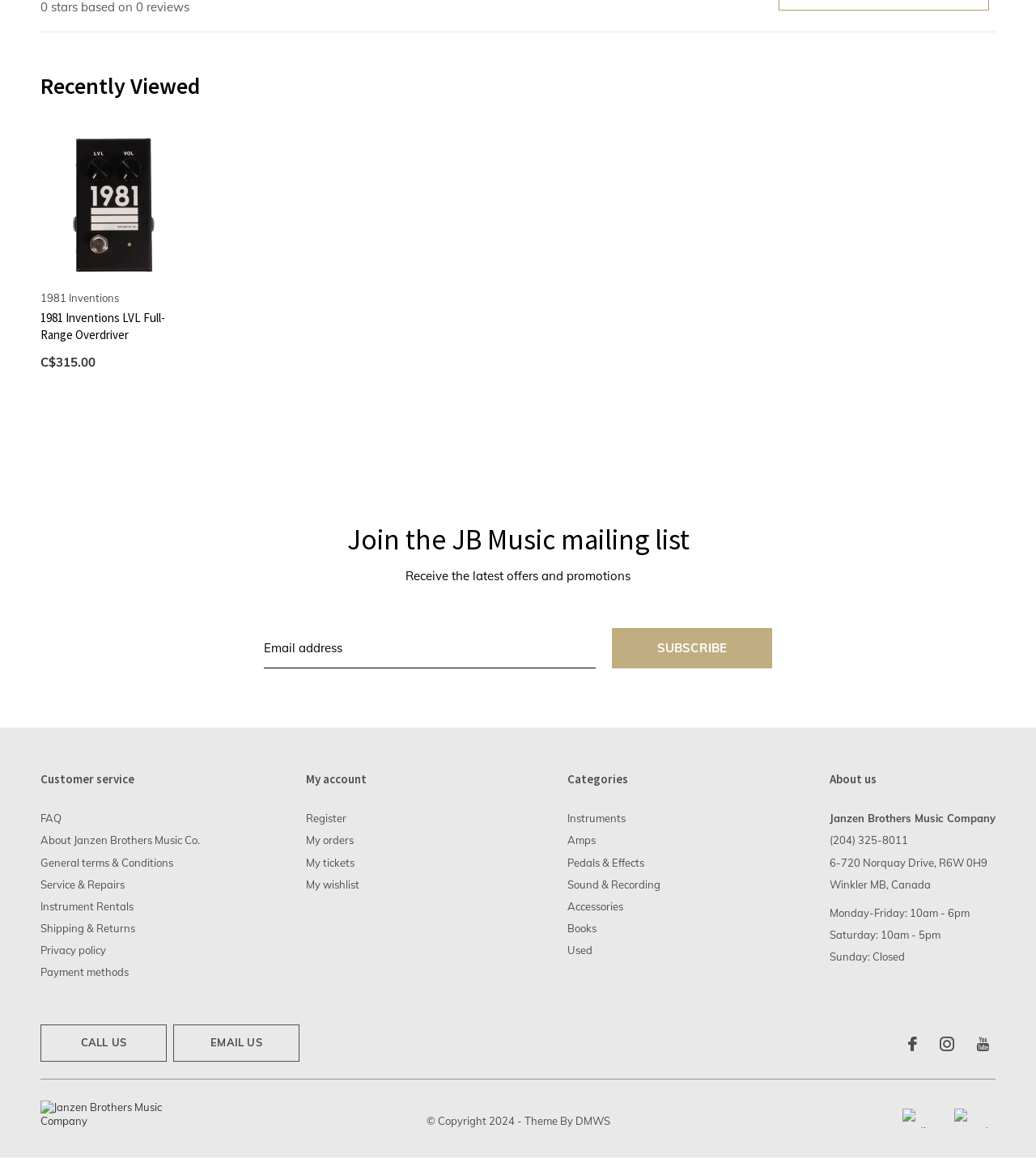Please provide the bounding box coordinate of the region that matches the element description: News. Coordinates should be in the format (top-left x, top-left y, bottom-right x, bottom-right y) and all values should be between 0 and 1.

None